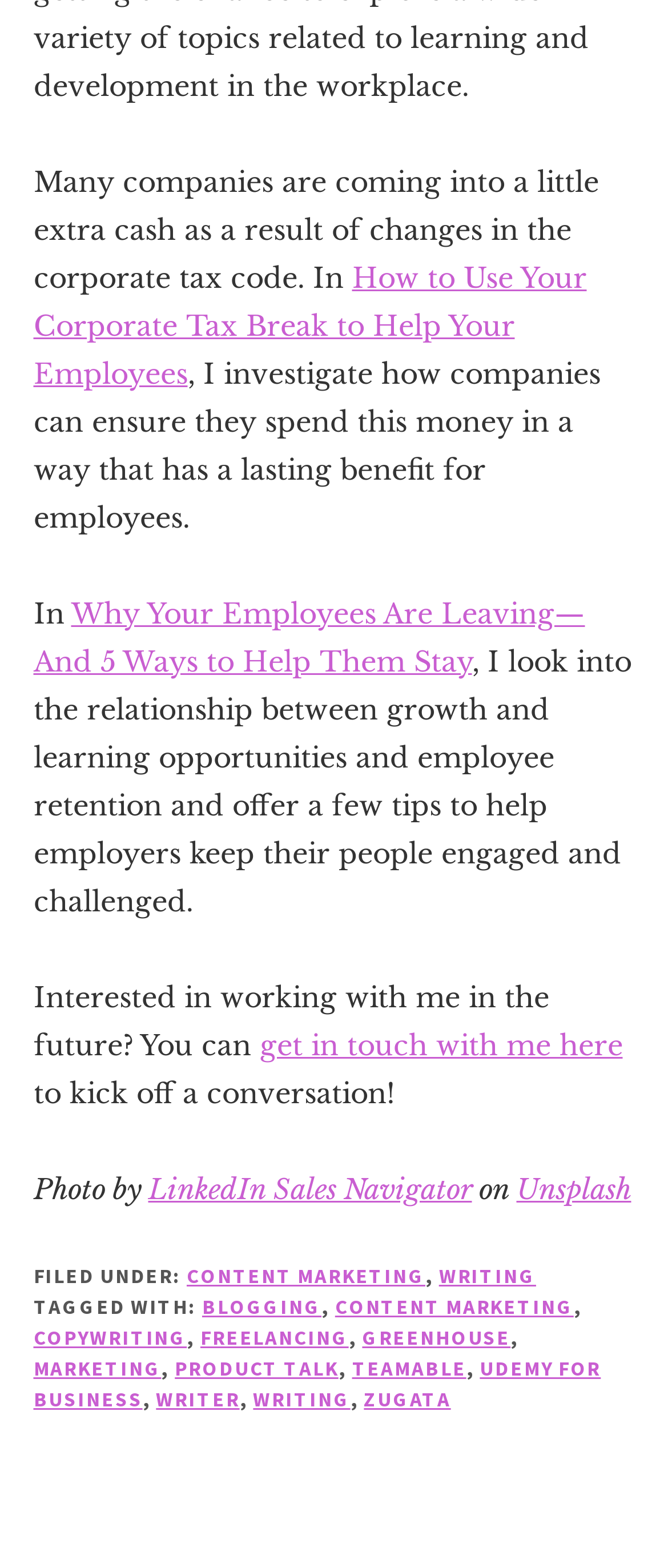Indicate the bounding box coordinates of the element that needs to be clicked to satisfy the following instruction: "Explore the category of content marketing". The coordinates should be four float numbers between 0 and 1, i.e., [left, top, right, bottom].

[0.279, 0.805, 0.637, 0.821]